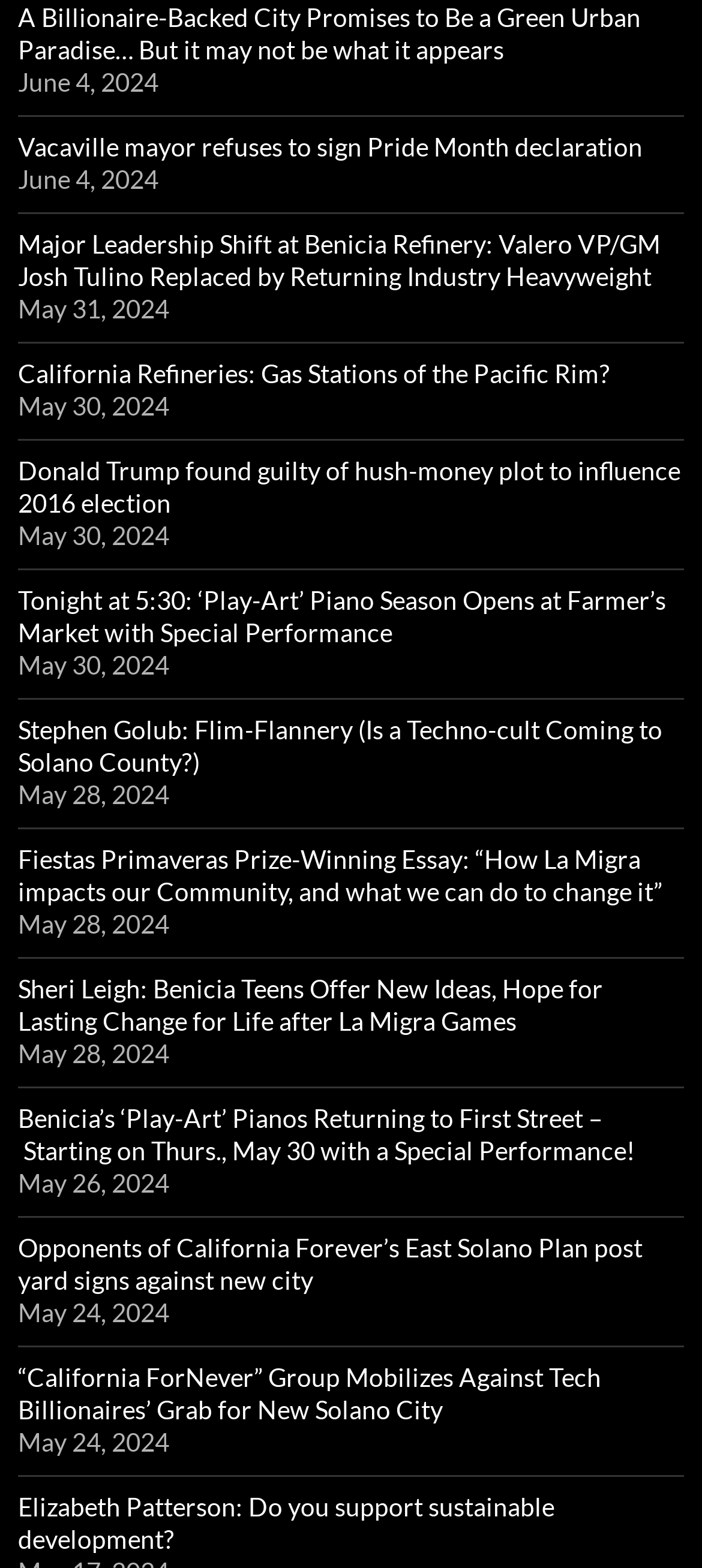Give a one-word or one-phrase response to the question: 
How many links are there on the webpage?

13